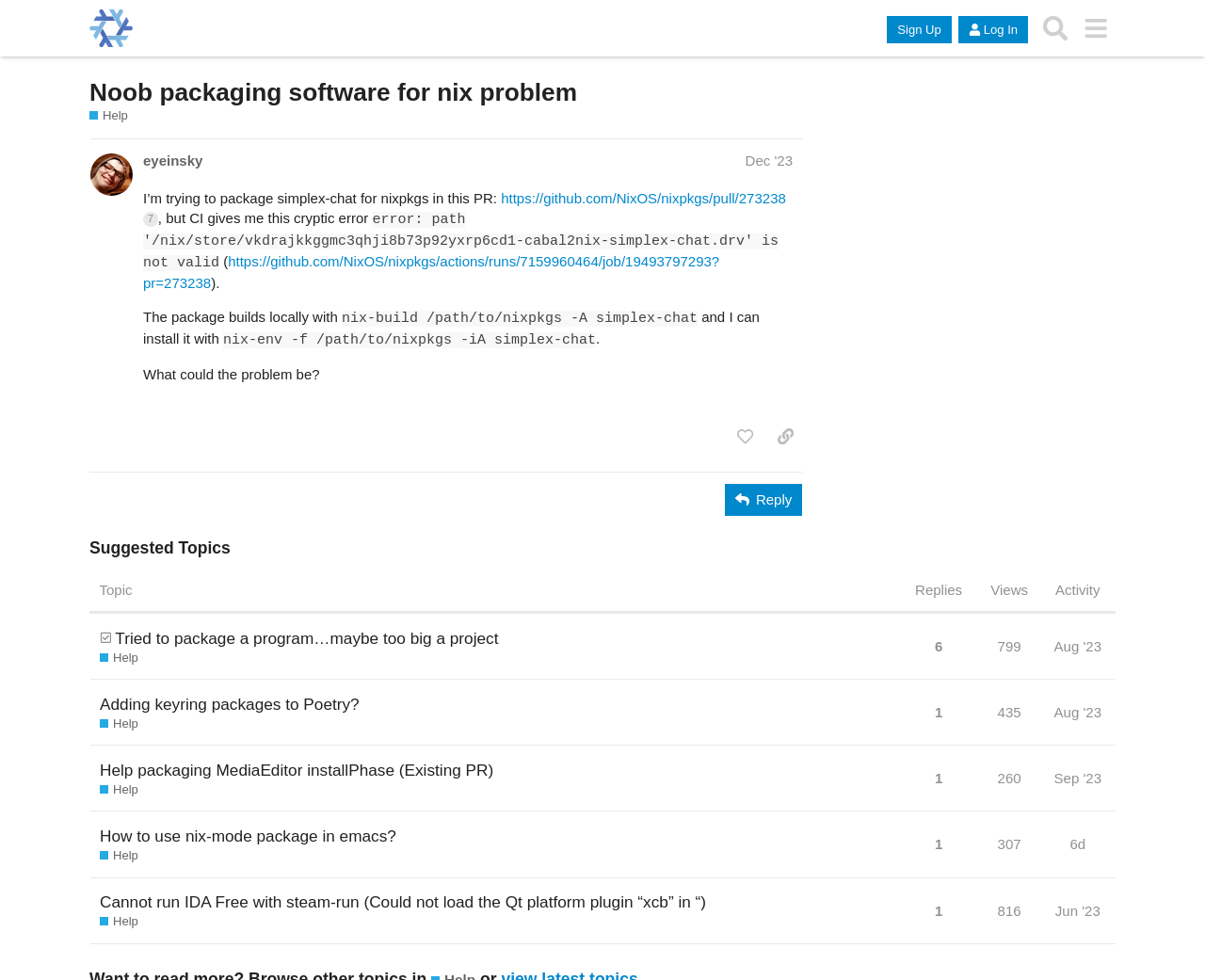Provide the bounding box coordinates of the HTML element described by the text: "title="like this post"". The coordinates should be in the format [left, top, right, bottom] with values between 0 and 1.

[0.604, 0.429, 0.633, 0.462]